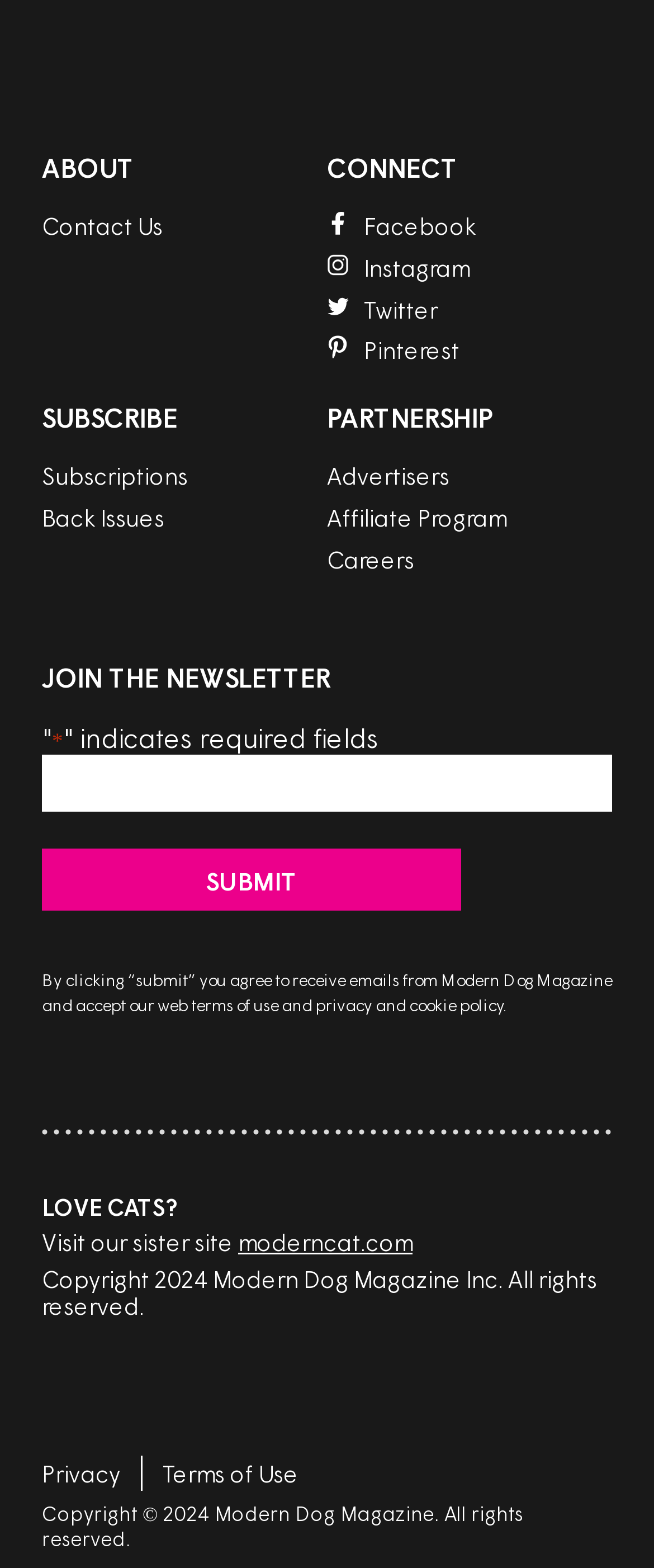What is the year of copyright?
Use the image to give a comprehensive and detailed response to the question.

I found the year of copyright by reading the text at the bottom of the page, which says 'Copyright 2024 Modern Dog Magazine Inc. All rights reserved'.